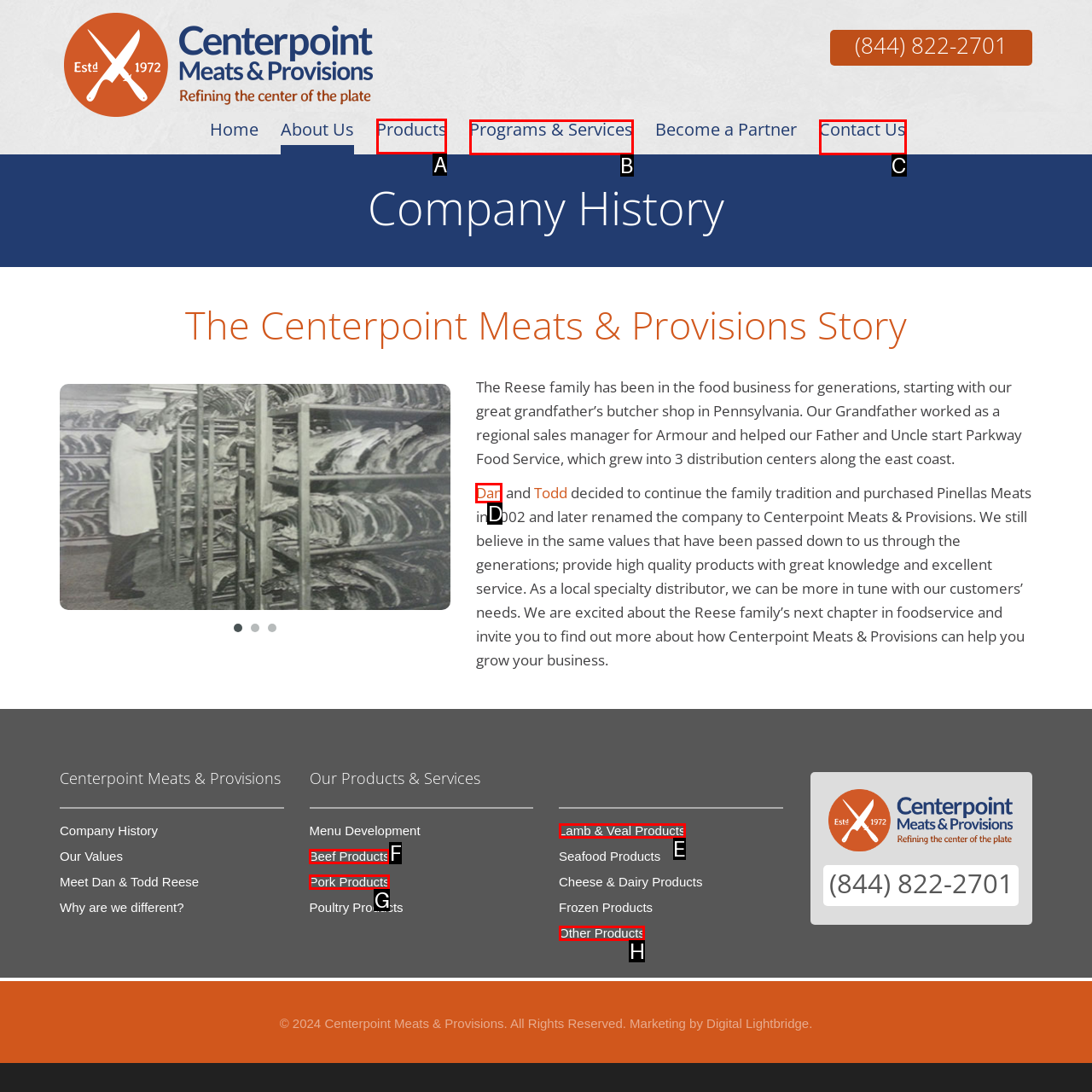Determine the letter of the UI element that will complete the task: Click the 'Products' link
Reply with the corresponding letter.

A